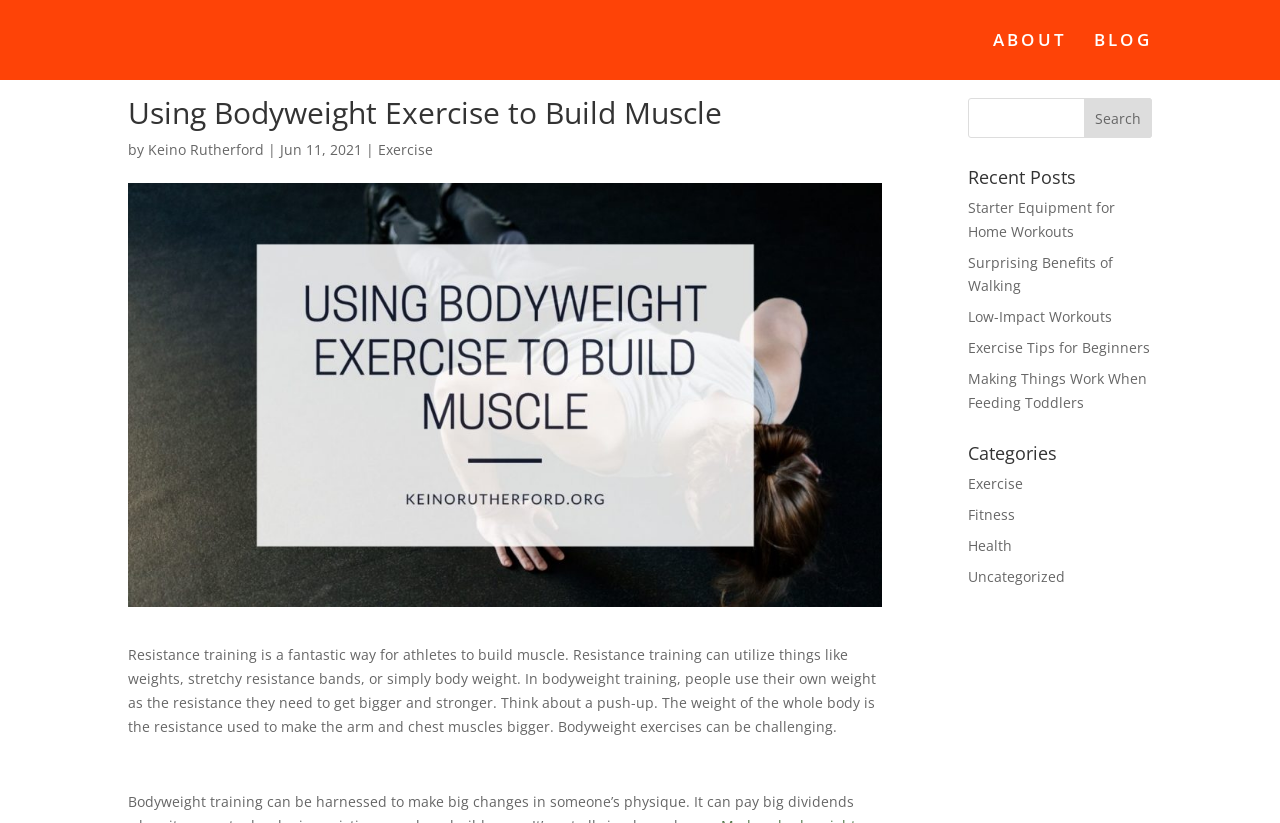Locate the bounding box coordinates of the area you need to click to fulfill this instruction: 'Read the article about starter equipment for home workouts'. The coordinates must be in the form of four float numbers ranging from 0 to 1: [left, top, right, bottom].

[0.756, 0.241, 0.871, 0.293]